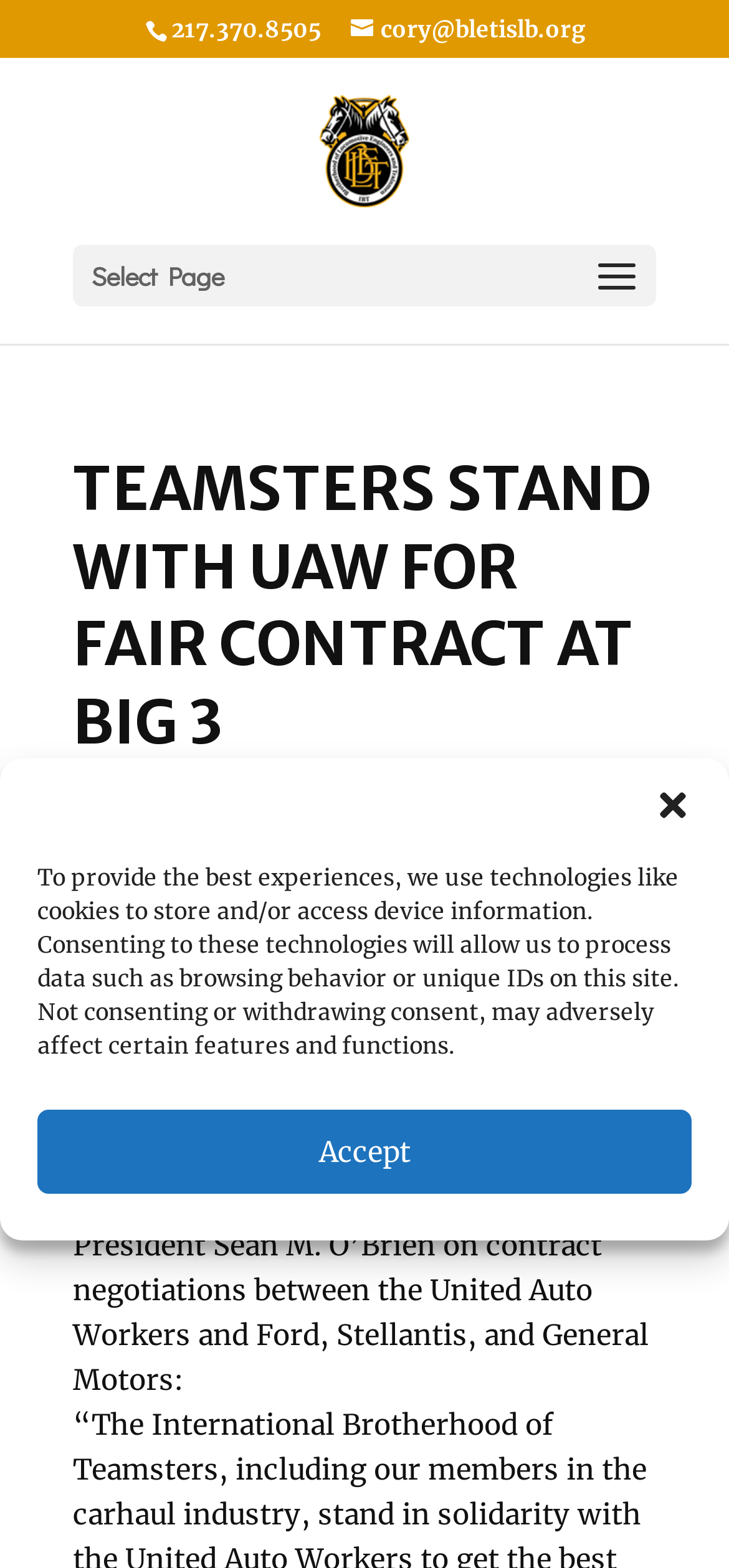Can you extract the headline from the webpage for me?

TEAMSTERS STAND WITH UAW FOR FAIR CONTRACT AT BIG 3 AUTOMAKERS